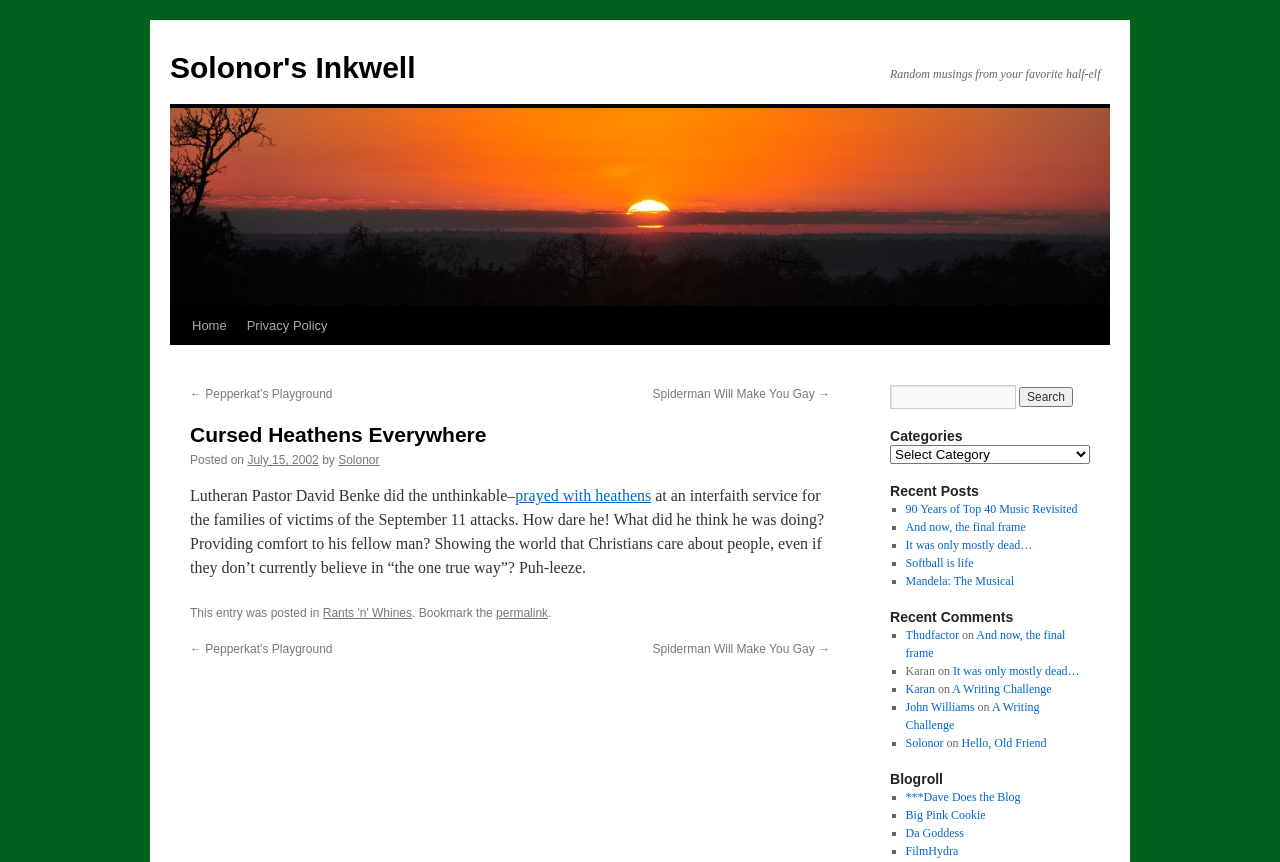Find the bounding box coordinates of the element's region that should be clicked in order to follow the given instruction: "View the 'Rants 'n' Whines' category". The coordinates should consist of four float numbers between 0 and 1, i.e., [left, top, right, bottom].

[0.252, 0.703, 0.322, 0.72]